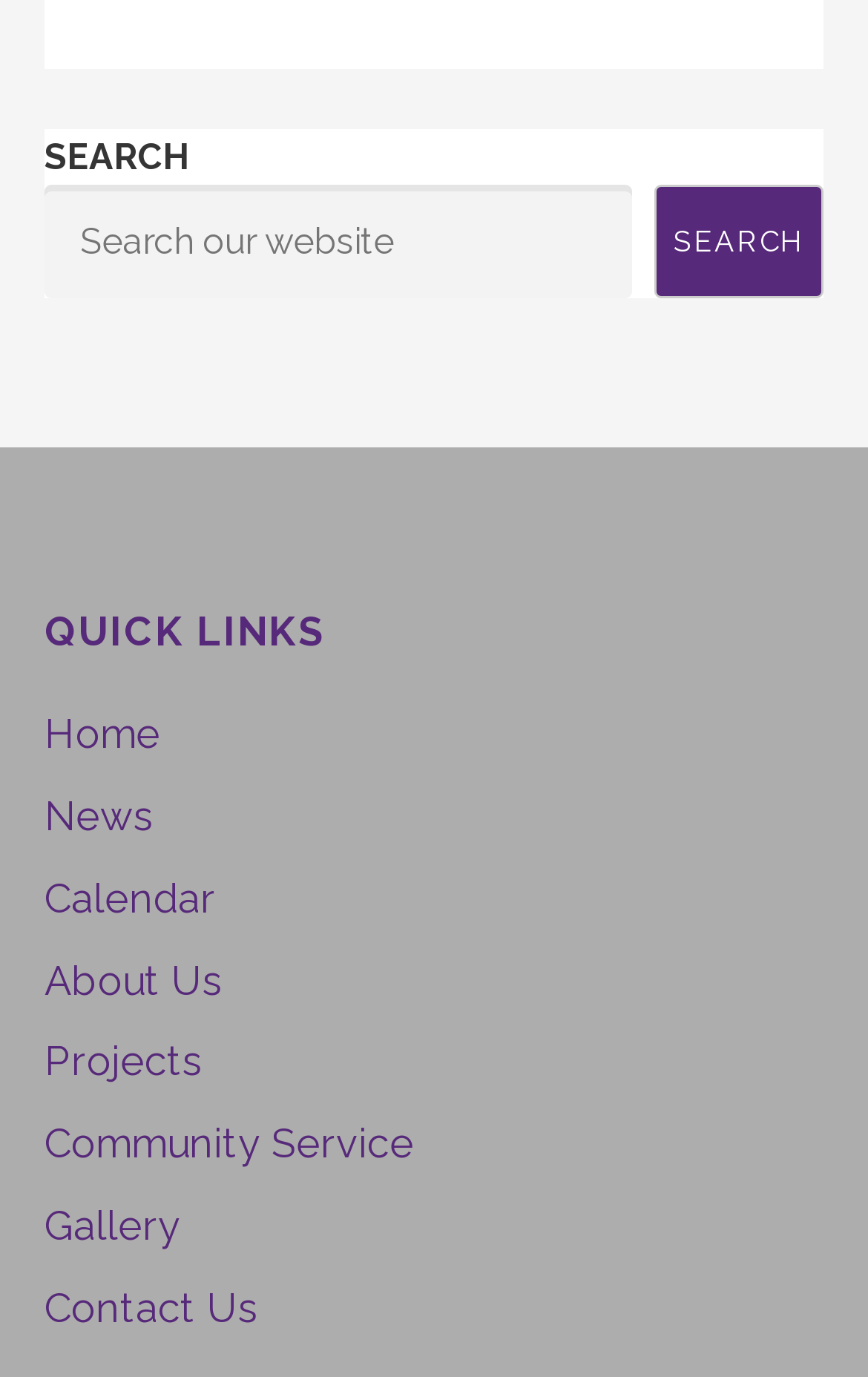Given the element description Share This Position, specify the bounding box coordinates of the corresponding UI element in the format (top-left x, top-left y, bottom-right x, bottom-right y). All values must be between 0 and 1.

None